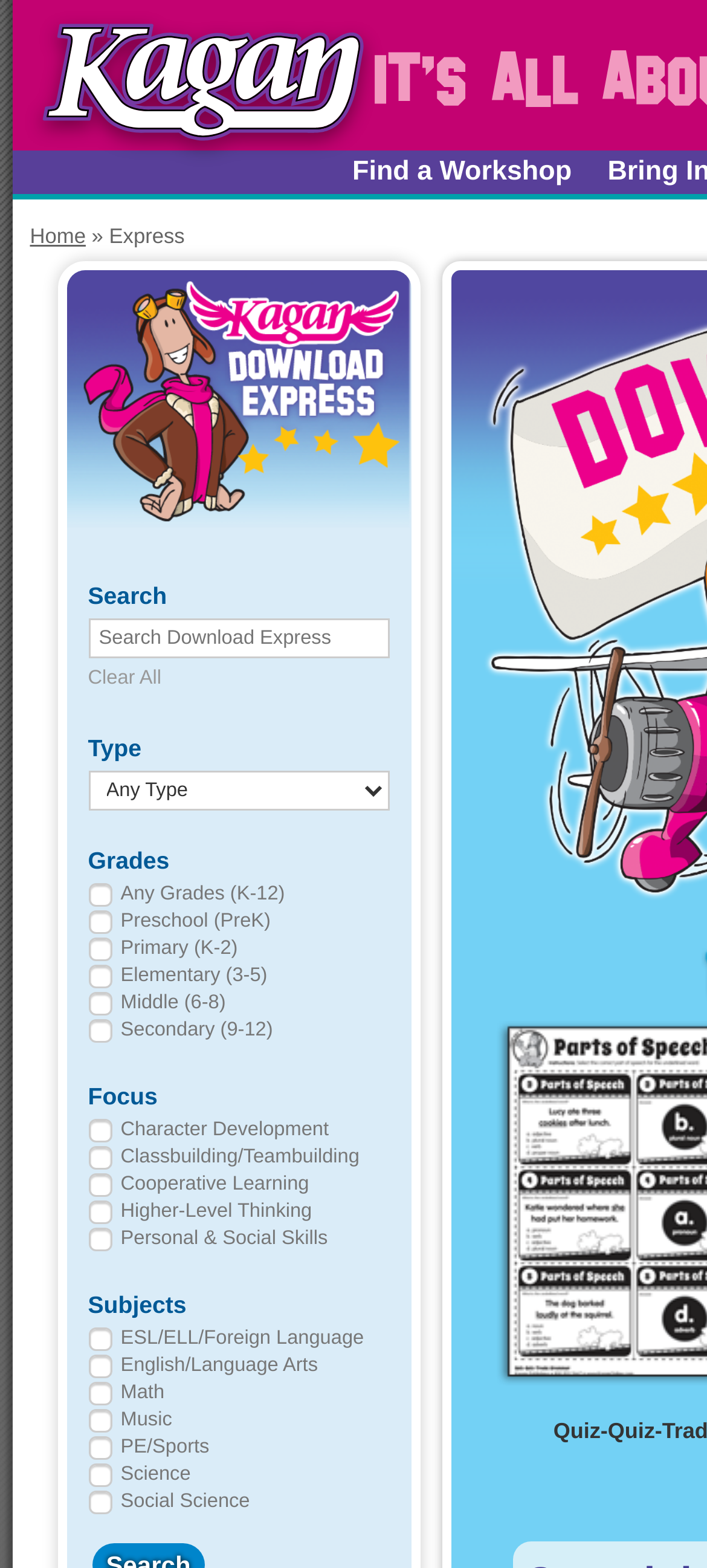Using the provided element description: "Clear All", identify the bounding box coordinates. The coordinates should be four floats between 0 and 1 in the order [left, top, right, bottom].

[0.124, 0.424, 0.55, 0.444]